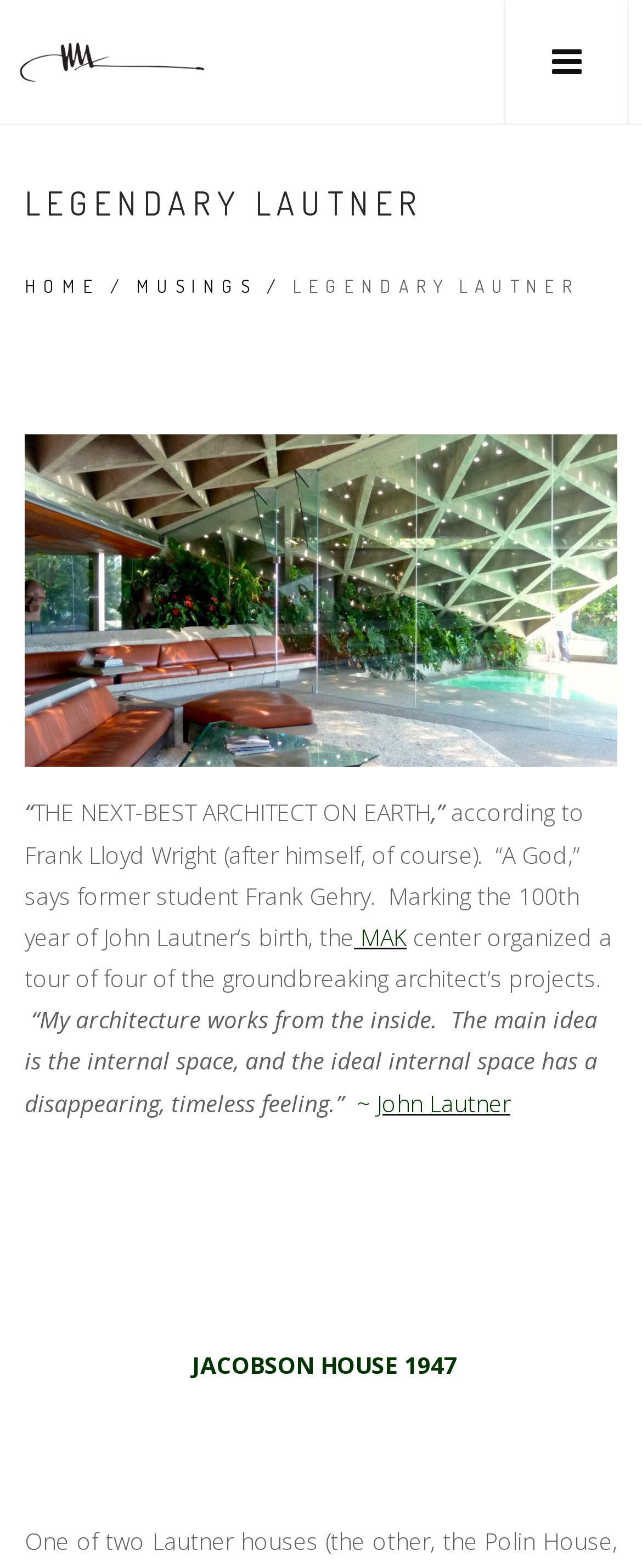Identify the bounding box coordinates for the UI element described as follows: John Lautner. Use the format (top-left x, top-left y, bottom-right x, bottom-right y) and ensure all values are floating point numbers between 0 and 1.

[0.587, 0.693, 0.795, 0.713]